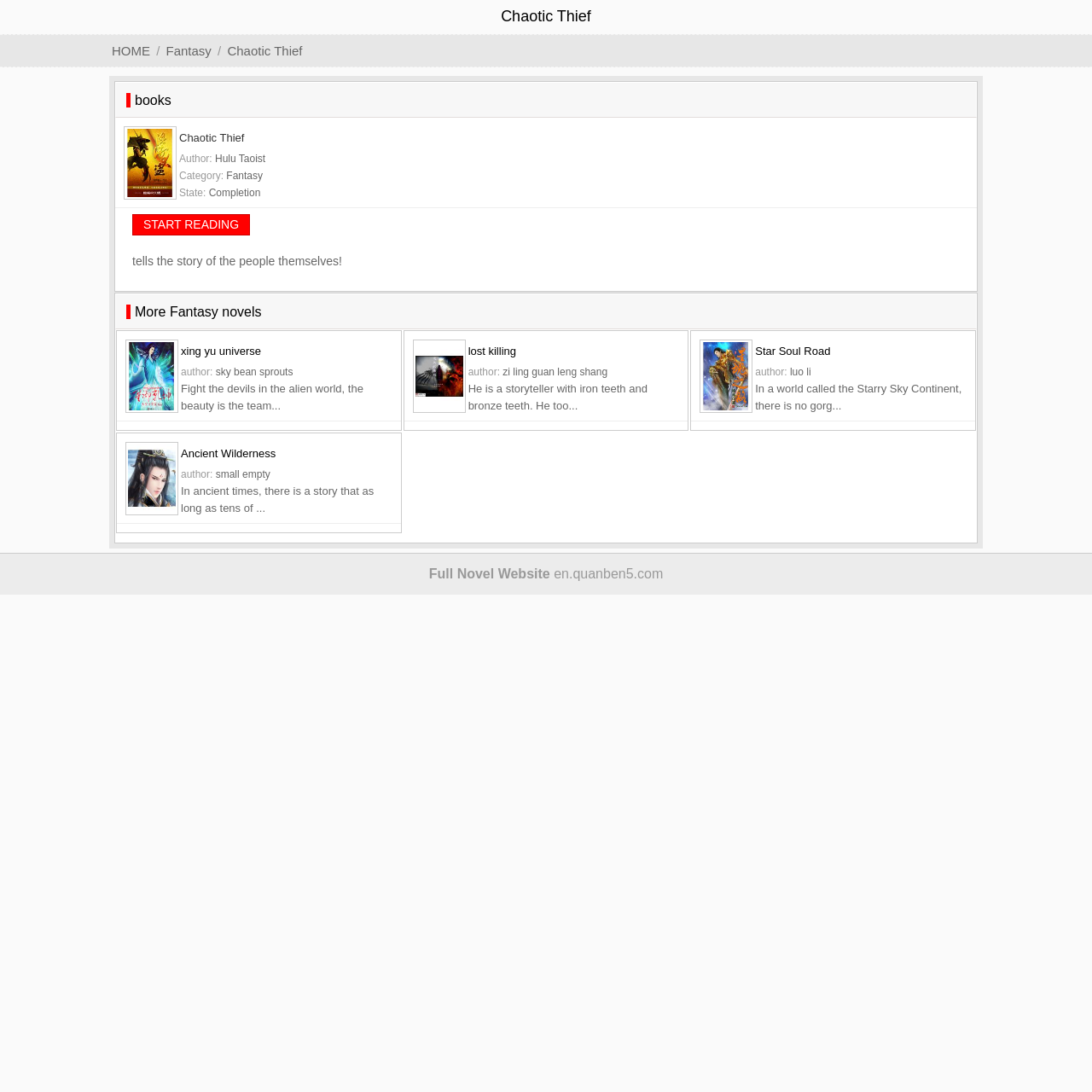What is the category of the novel 'Chaotic Thief'?
Please provide a detailed and comprehensive answer to the question.

I found the category of the novel 'Chaotic Thief' by looking at the element with the text 'Category:' and its corresponding value 'Fantasy'.